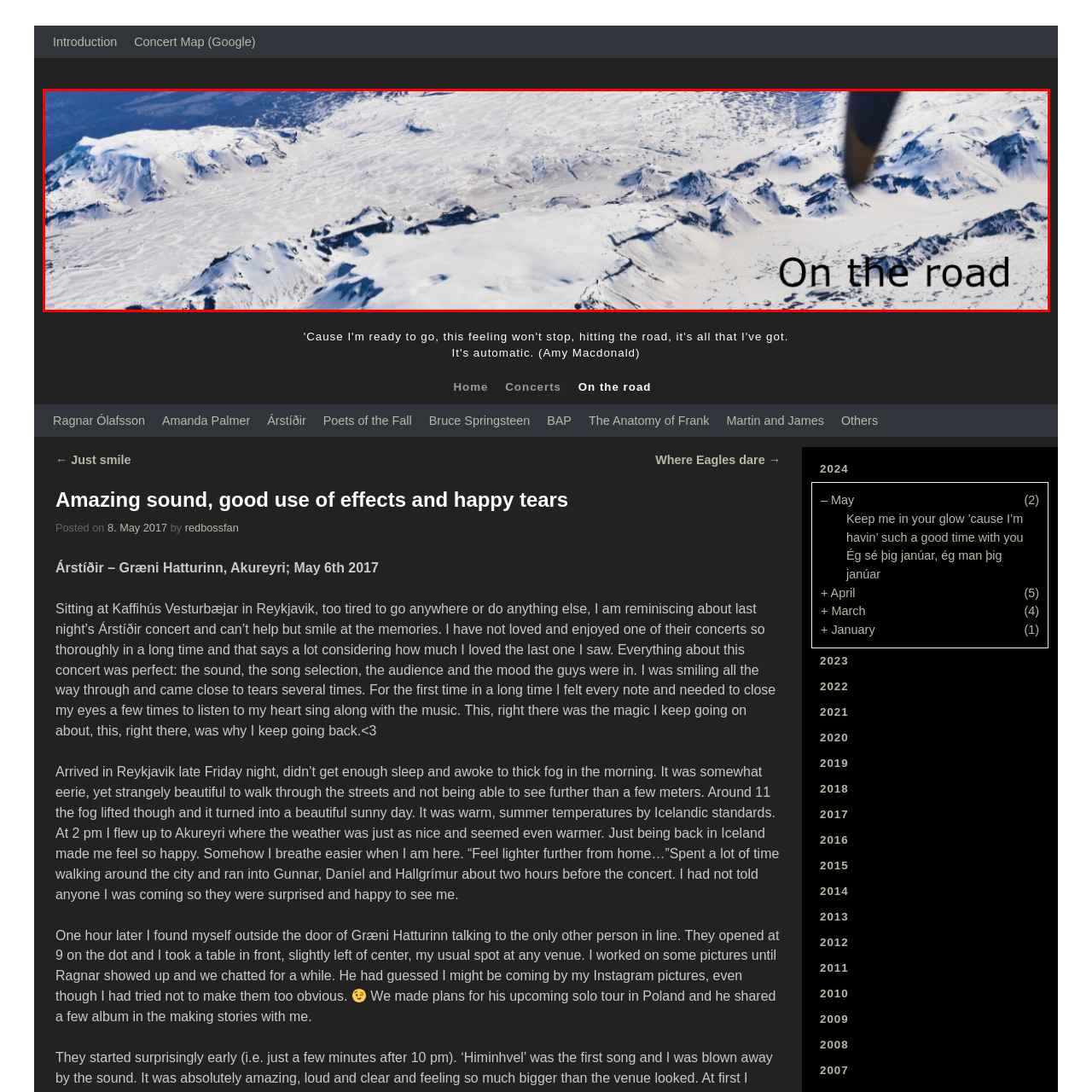Elaborate on the details of the image that is highlighted by the red boundary.

The image captures a breathtaking aerial view of snow-covered mountains and expansive landscapes, embodying the essence of adventurous travels "On the road." The stark contrast between the pristine white snow and the rugged mountain contours highlights the beauty of untouched nature. This stunning visual backdrop complements a narrative filled with emotion and reminiscence about a memorable concert experience by the band Árstíðir, reflecting a journey both geographical and emotional. The atmosphere is serene, inviting viewers to reflect on their own travel experiences and the joy of exploring new places.